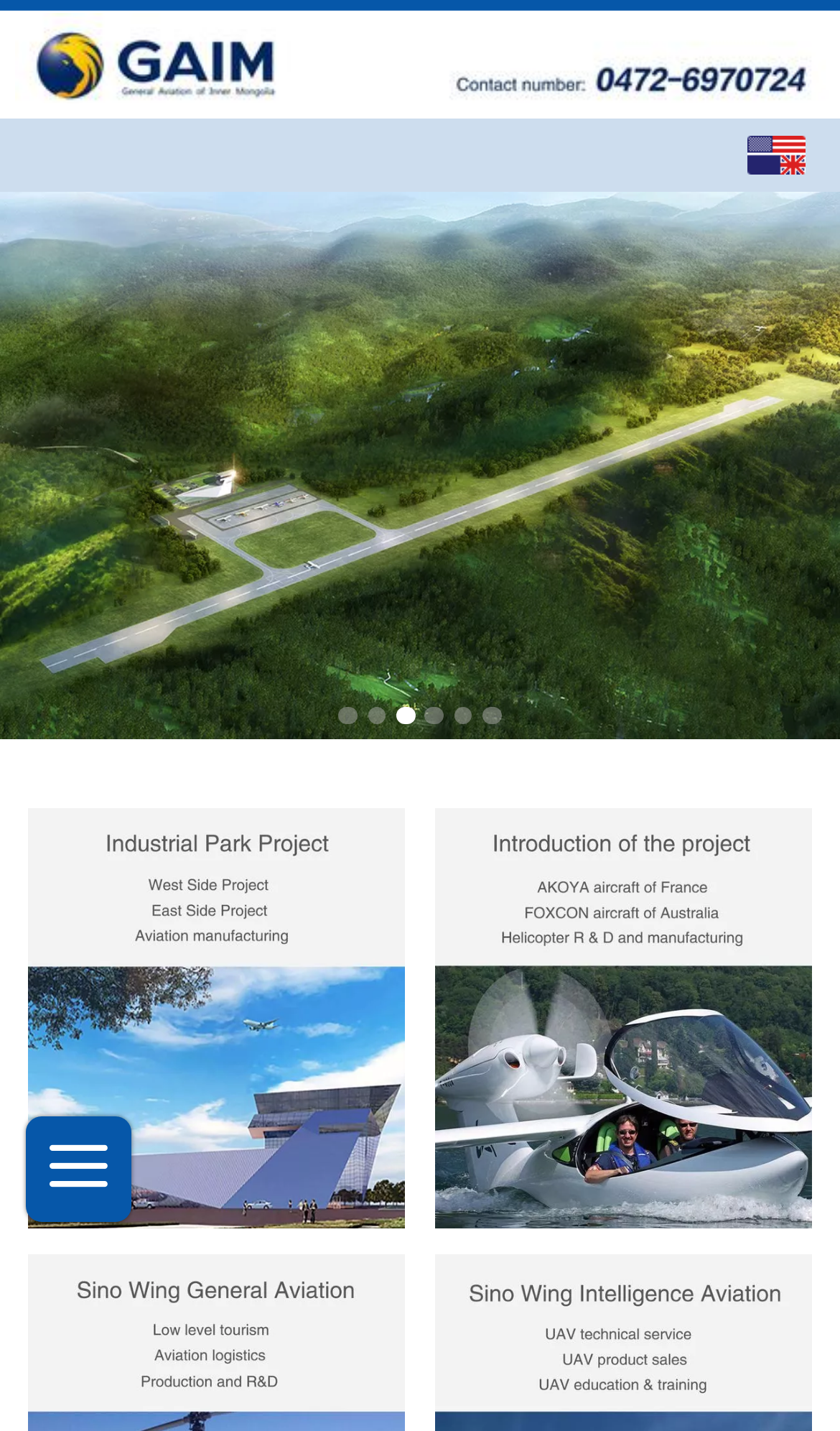How many columns are present in the table?
Refer to the screenshot and respond with a concise word or phrase.

1